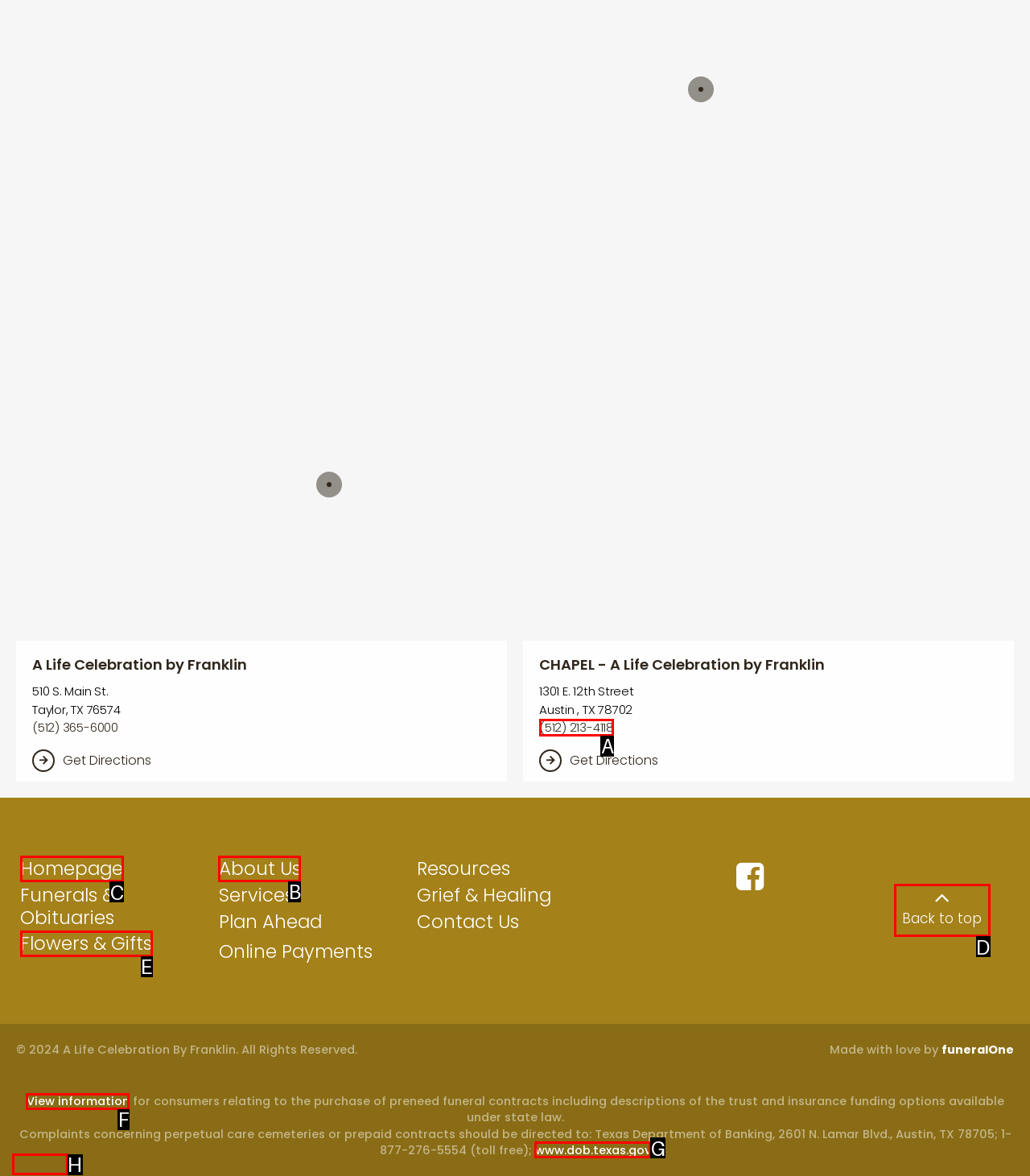Which UI element should you click on to achieve the following task: Visit the homepage? Provide the letter of the correct option.

C